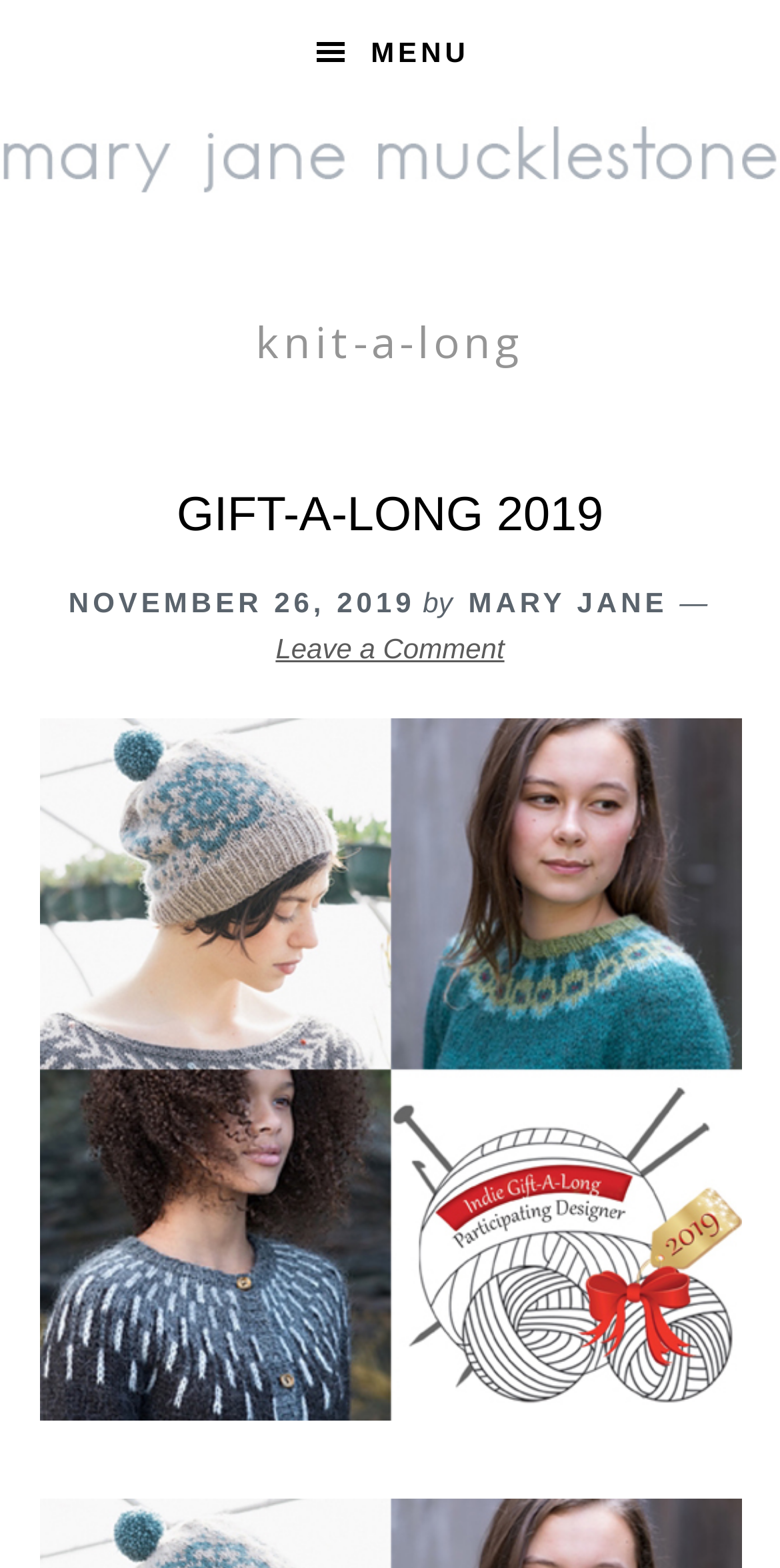What is the date of the post?
Please ensure your answer to the question is detailed and covers all necessary aspects.

The date of the post can be found in the time element which says 'NOVEMBER 26, 2019'. This is likely the date when the post was published.